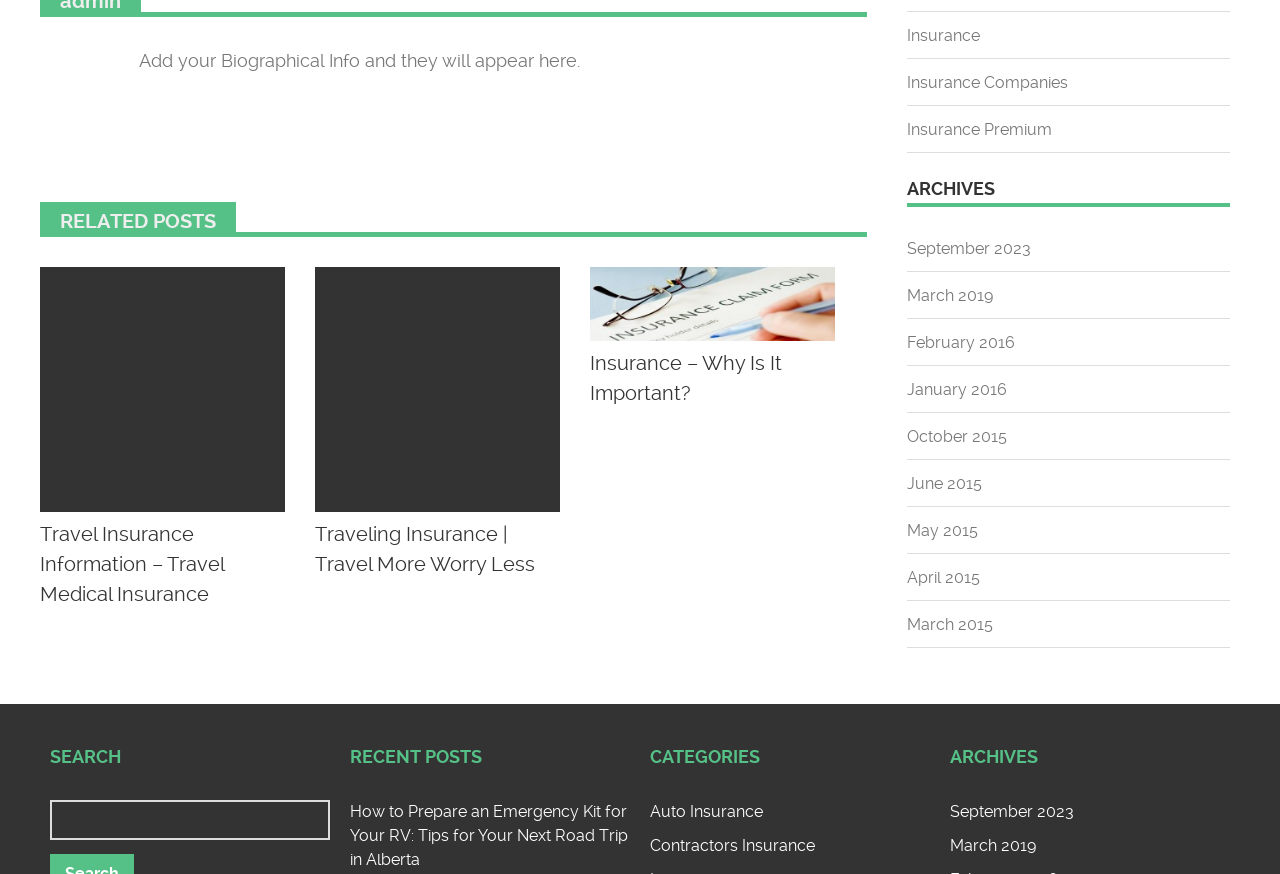Please determine the bounding box coordinates of the element's region to click in order to carry out the following instruction: "View recent posts". The coordinates should be four float numbers between 0 and 1, i.e., [left, top, right, bottom].

[0.273, 0.851, 0.492, 0.881]